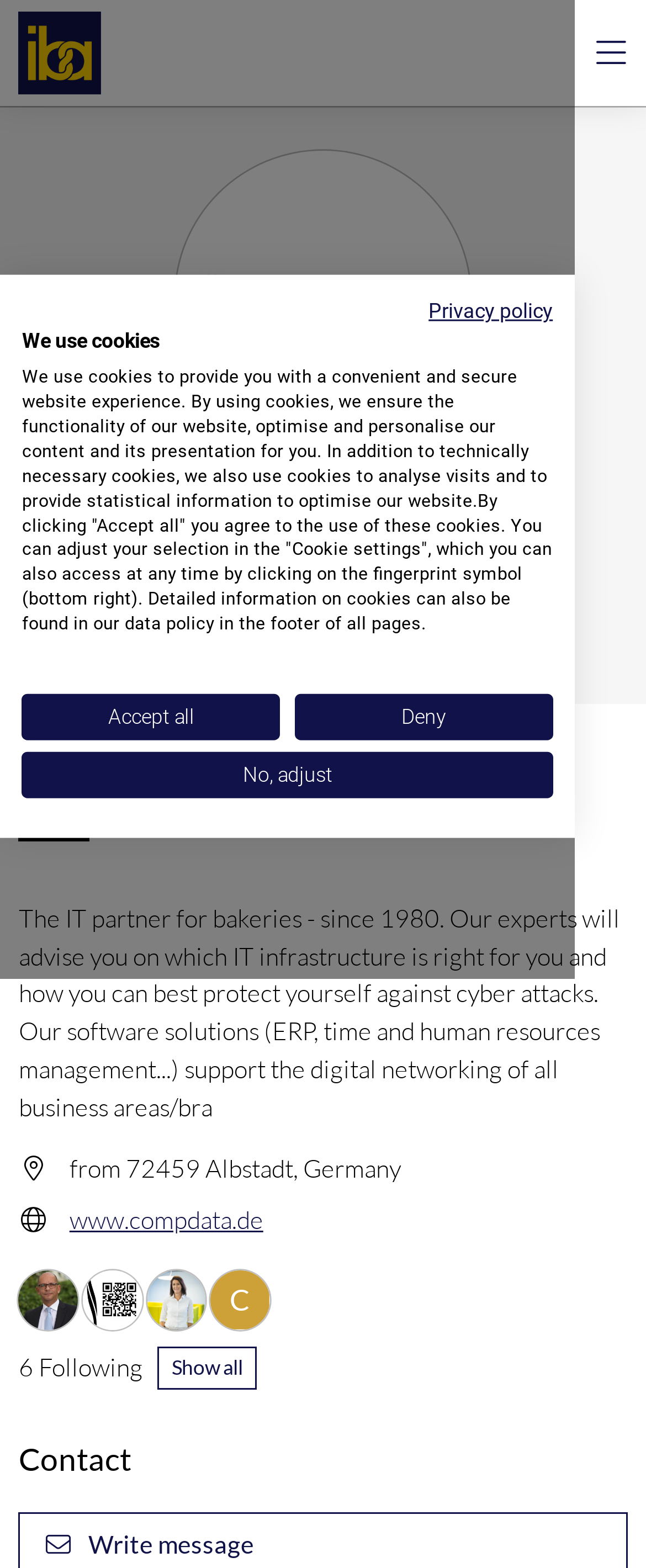Provide a short answer using a single word or phrase for the following question: 
What is the purpose of cookies on the website?

To provide a convenient and secure website experience